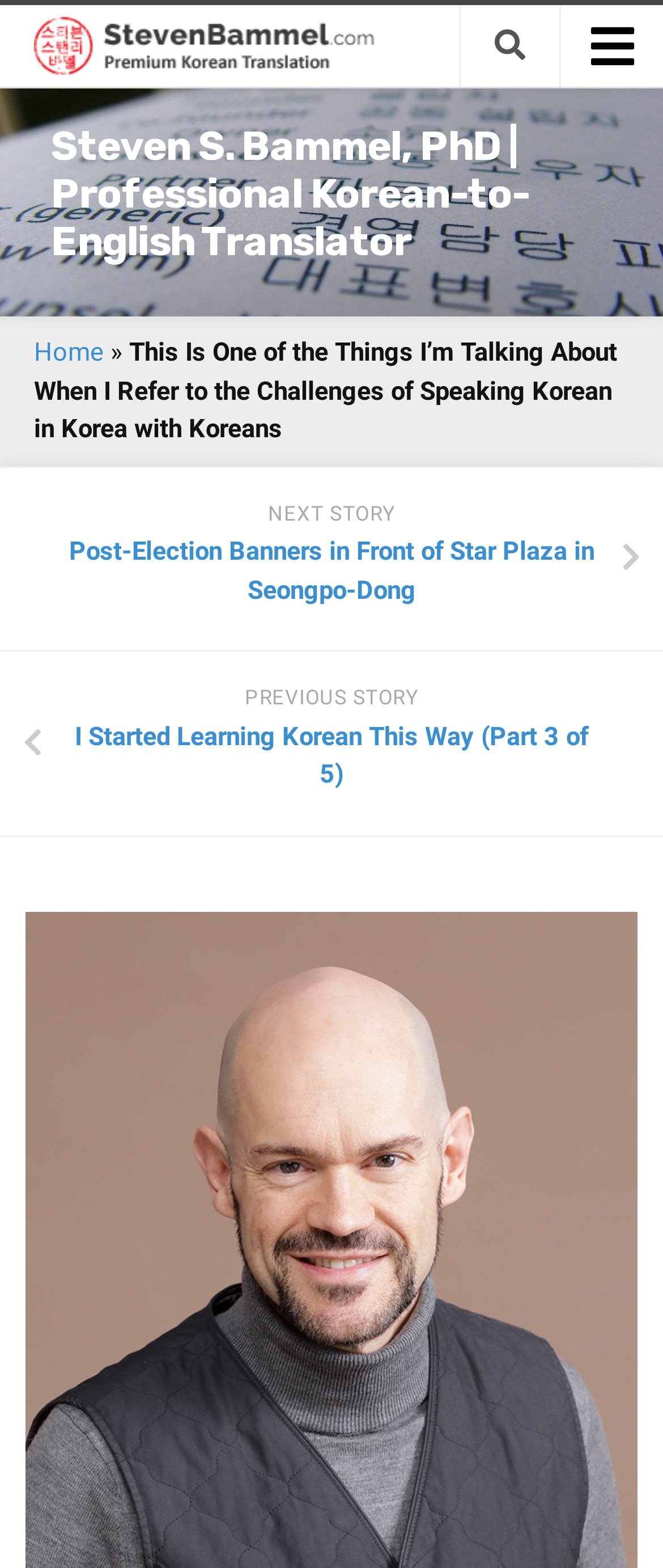Specify the bounding box coordinates for the region that must be clicked to perform the given instruction: "View 'Medical' translation field".

[0.308, 0.644, 1.0, 0.68]